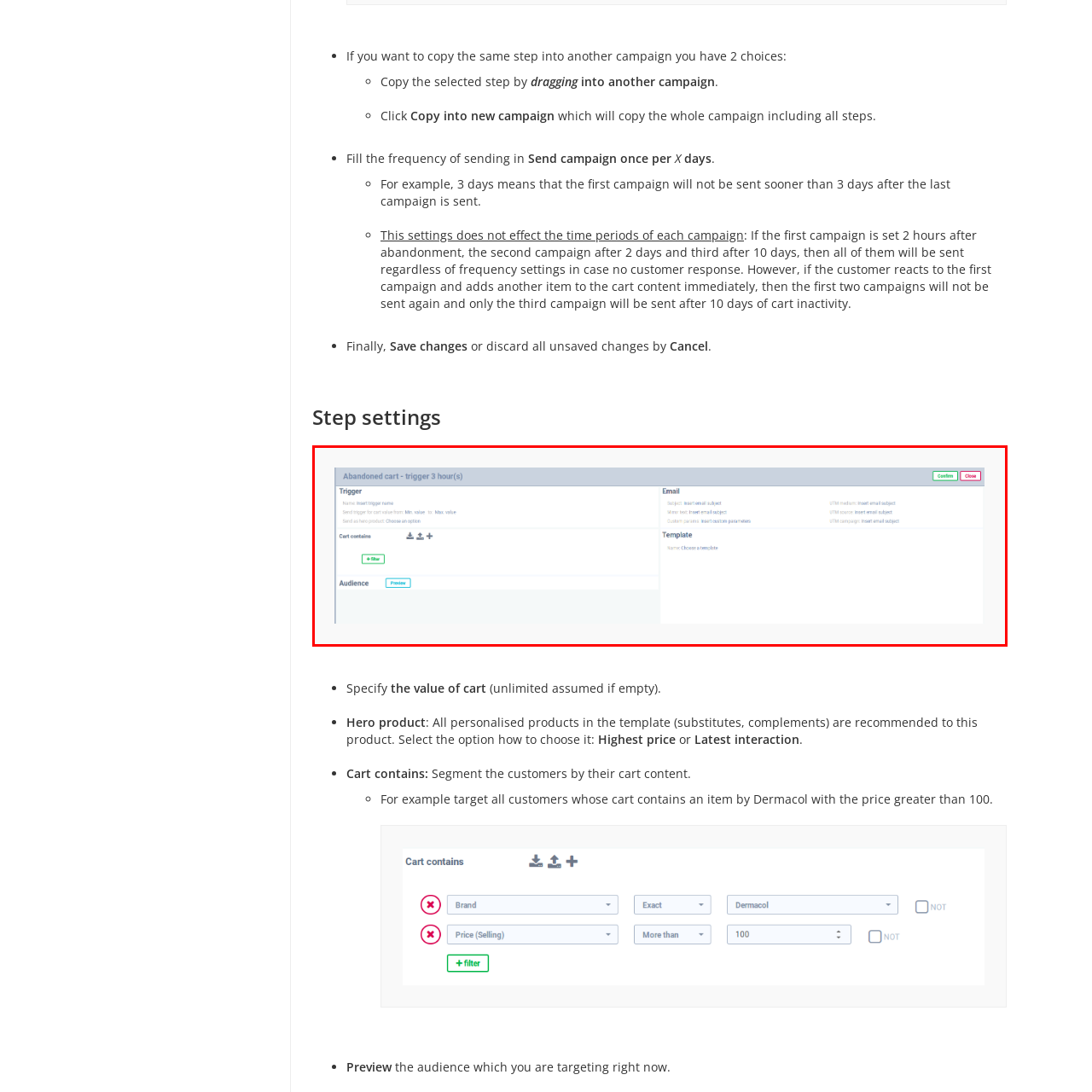Thoroughly describe the contents of the image enclosed in the red rectangle.

The image displays a user interface panel for configuring an "Abandoned cart" trigger in an online marketing platform. It features several sections clearly segmented for user input and settings:

1. **Trigger**: This section allows users to name their trigger and set specific parameters, including options for minimum and maximum values alongside product selection criteria.

2. **Cart Contains**: Here, users can specify items that should be included in the cart trigger, with options to filter and add items.

3. **Audience**: A preview option is available, enabling users to view the targeted audience for the email campaign.

4. **Email**: This segment includes fields for customizing email subject lines and inserting relevant parameters for tracking purposes with UTM tags.

5. **Template**: Users can select a template for the email, enhancing the look and feel of communications sent to customers regarding their abandoned carts.

Prominent action buttons, including "Confirm" in green and "Close" in pink, are located on the upper right corner, enabling users to either save their settings or exit the interface seamlessly. The overall layout emphasizes clarity and ease of use, facilitating effective management of customer engagement strategies.